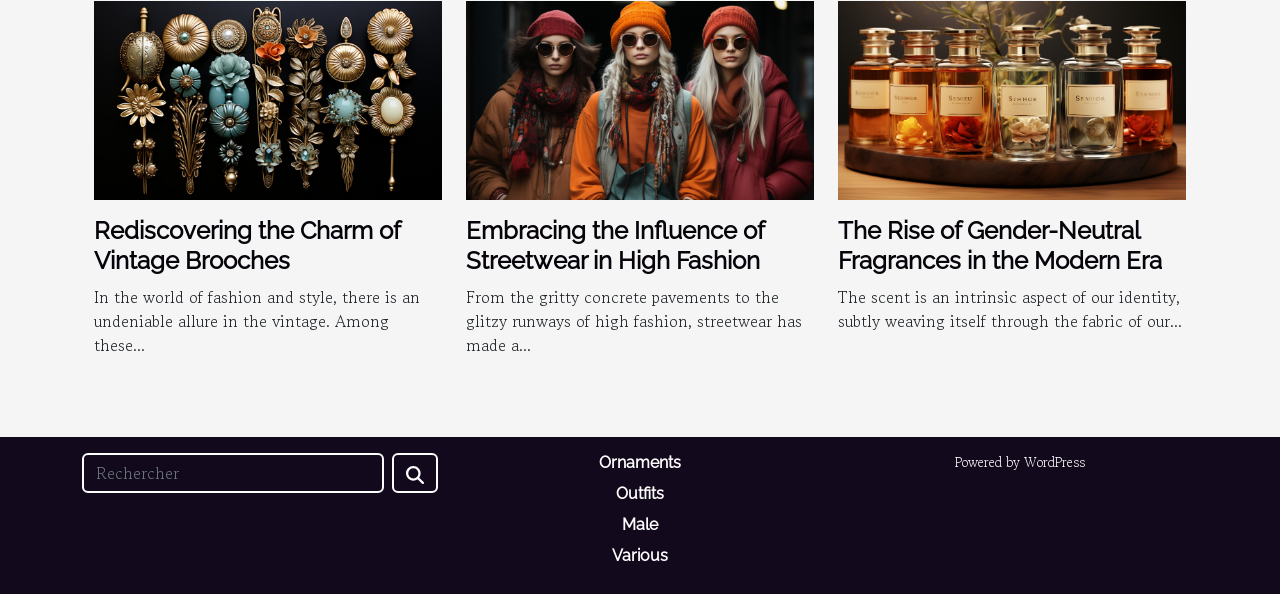What is the topic of the first article?
Could you answer the question in a detailed manner, providing as much information as possible?

The first article is about 'Rediscovering the Charm of Vintage Brooches', which can be inferred from the link and heading elements with the same text.